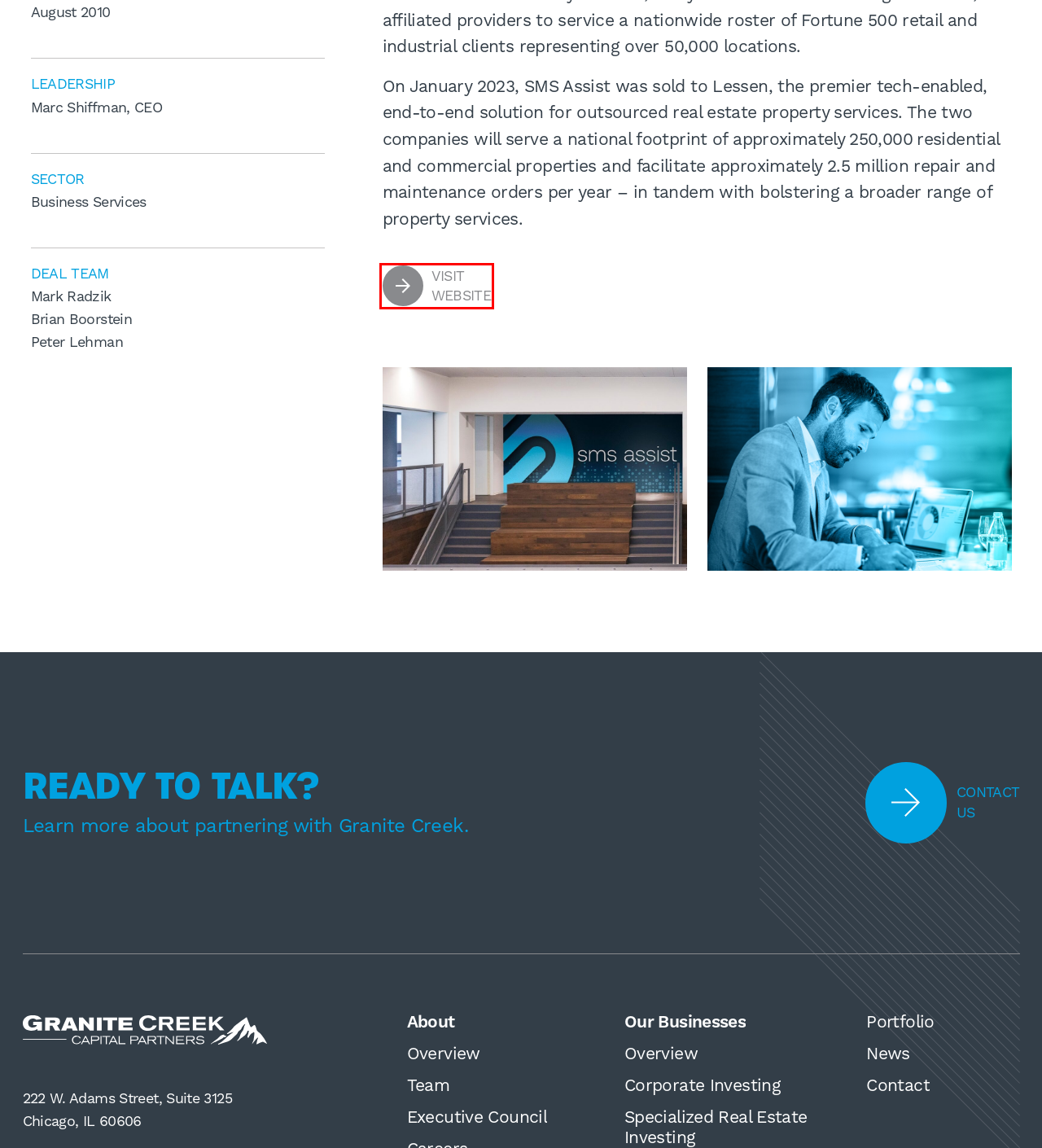You are given a screenshot depicting a webpage with a red bounding box around a UI element. Select the description that best corresponds to the new webpage after clicking the selected element. Here are the choices:
A. Executive Council - Granite Creek Capital Partners
B. Corporate Investing - Granite Creek Capital Partners
C. Brian Boorstein - Granite Creek Capital Partners
D. Peter Lehman - Granite Creek Capital Partners
E. Home - Granite Creek Capital Partners
F. About - Granite Creek Capital Partners
G. Property Maintenance Solutions | Deliver Assets to Market Faster
H. Mark Radzik - Granite Creek Capital Partners

G